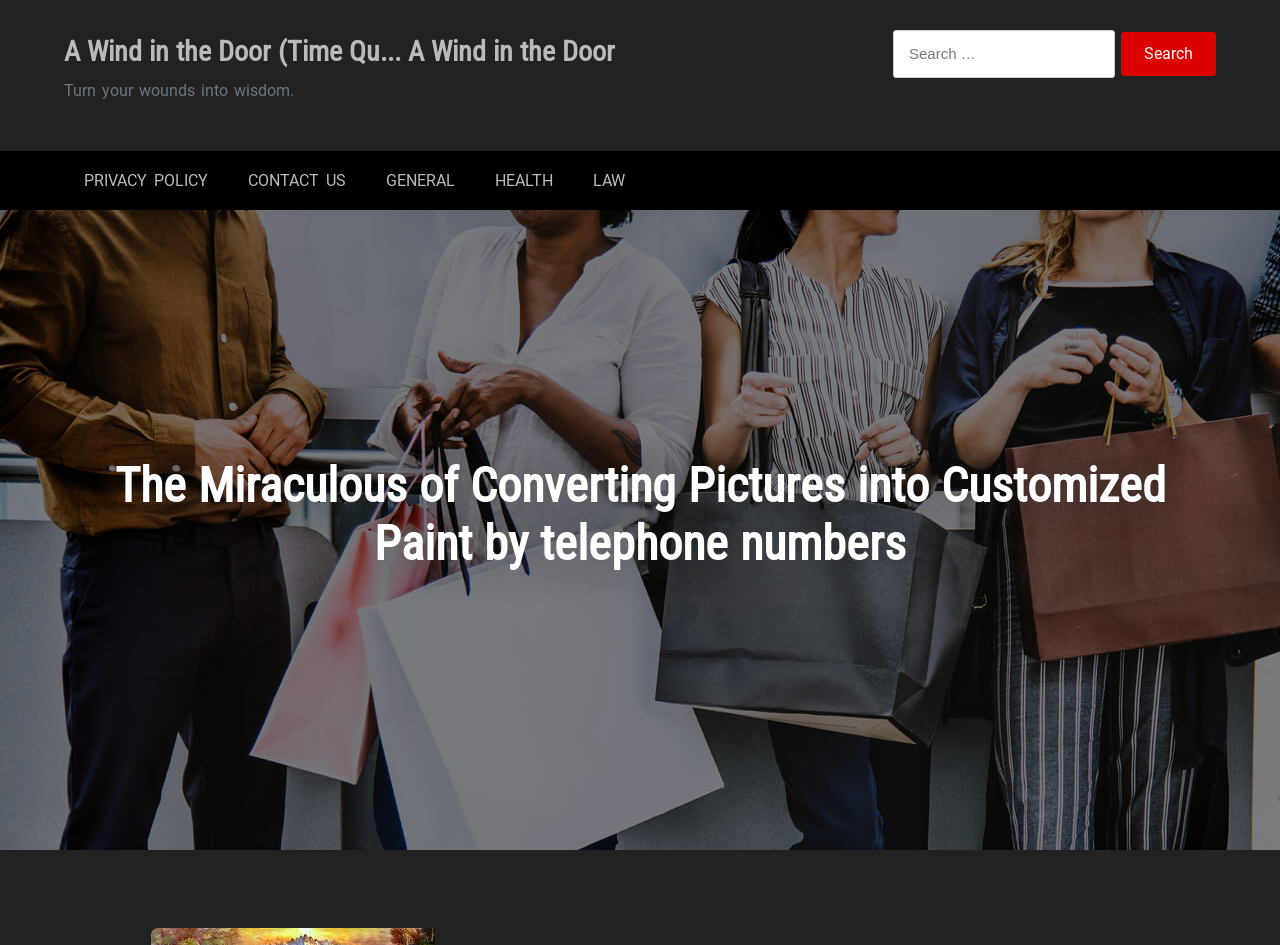Using the description: "parent_node: Search for: value="Search"", identify the bounding box of the corresponding UI element in the screenshot.

[0.876, 0.034, 0.95, 0.08]